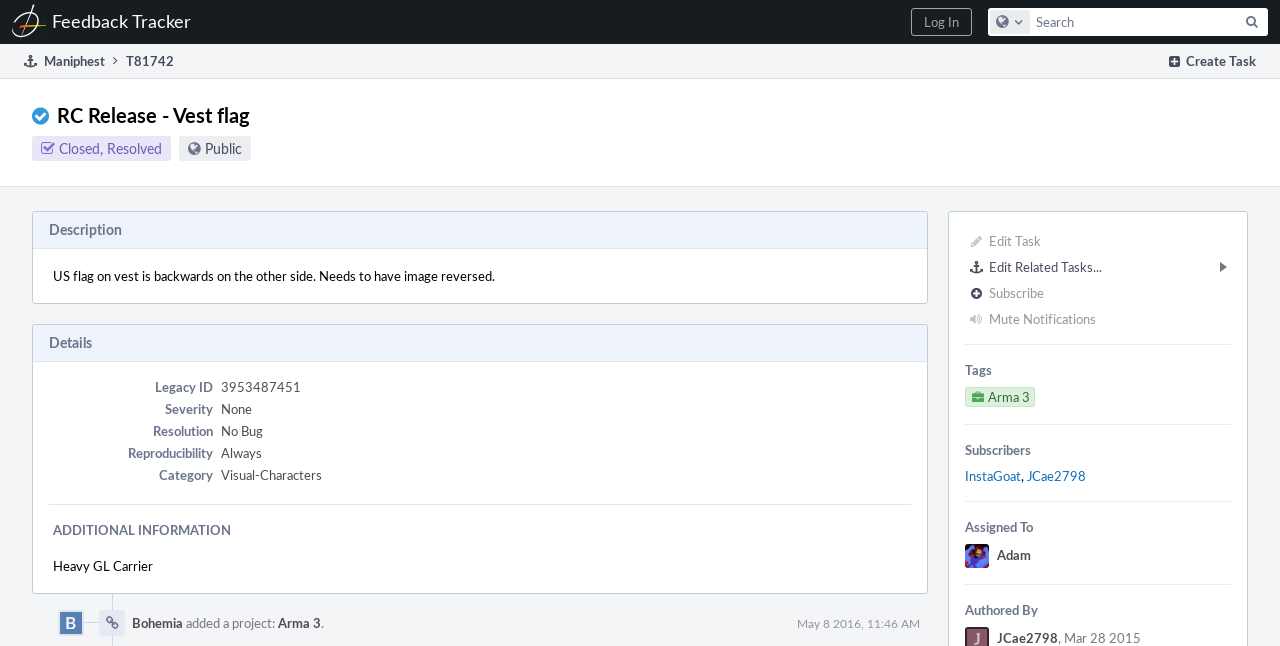Please locate the bounding box coordinates of the element's region that needs to be clicked to follow the instruction: "Subscribe to the task". The bounding box coordinates should be provided as four float numbers between 0 and 1, i.e., [left, top, right, bottom].

[0.751, 0.433, 0.965, 0.474]